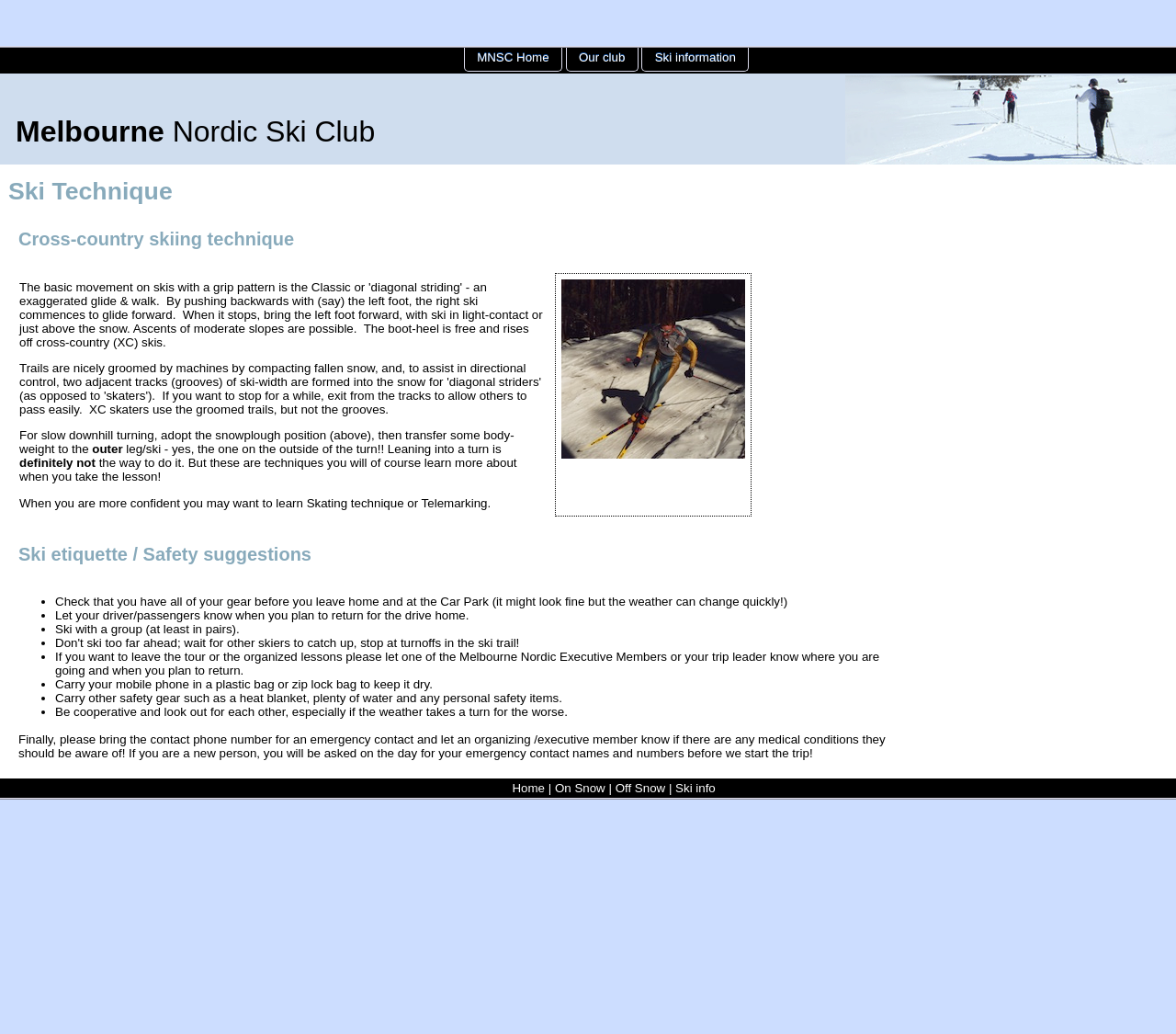Explain the webpage's layout and main content in detail.

This webpage is about the Melbourne Nordic Ski Club, a cross-country skiing club based in Melbourne, Victoria, Australia. The page is divided into several sections. At the top, there are three links: "MNSC Home", "Our club", and "Ski information". Below these links, the club's name "Melbourne Nordic Ski Club" is displayed prominently.

The main content of the page is divided into three sections. The first section is about ski technique, with a heading "Ski Technique" and a subheading "Cross-country skiing technique". This section provides tips and advice on slow downhill turning, including a description of the snowplough position and the importance of not leaning into a turn. There is also a mention of learning Skating technique or Telemarking.

To the right of this section, there is a decorative picture. Below the picture, there is a section on ski etiquette and safety suggestions, with a heading "Ski etiquette / Safety suggestions". This section provides a list of safety tips, including checking gear before leaving home, letting the driver know when you plan to return, skiing with a group, and carrying safety gear such as a mobile phone and a heat blanket.

At the bottom of the page, there is a section with links to other pages, including "Home", "On Snow", "Off Snow", and "Ski info".